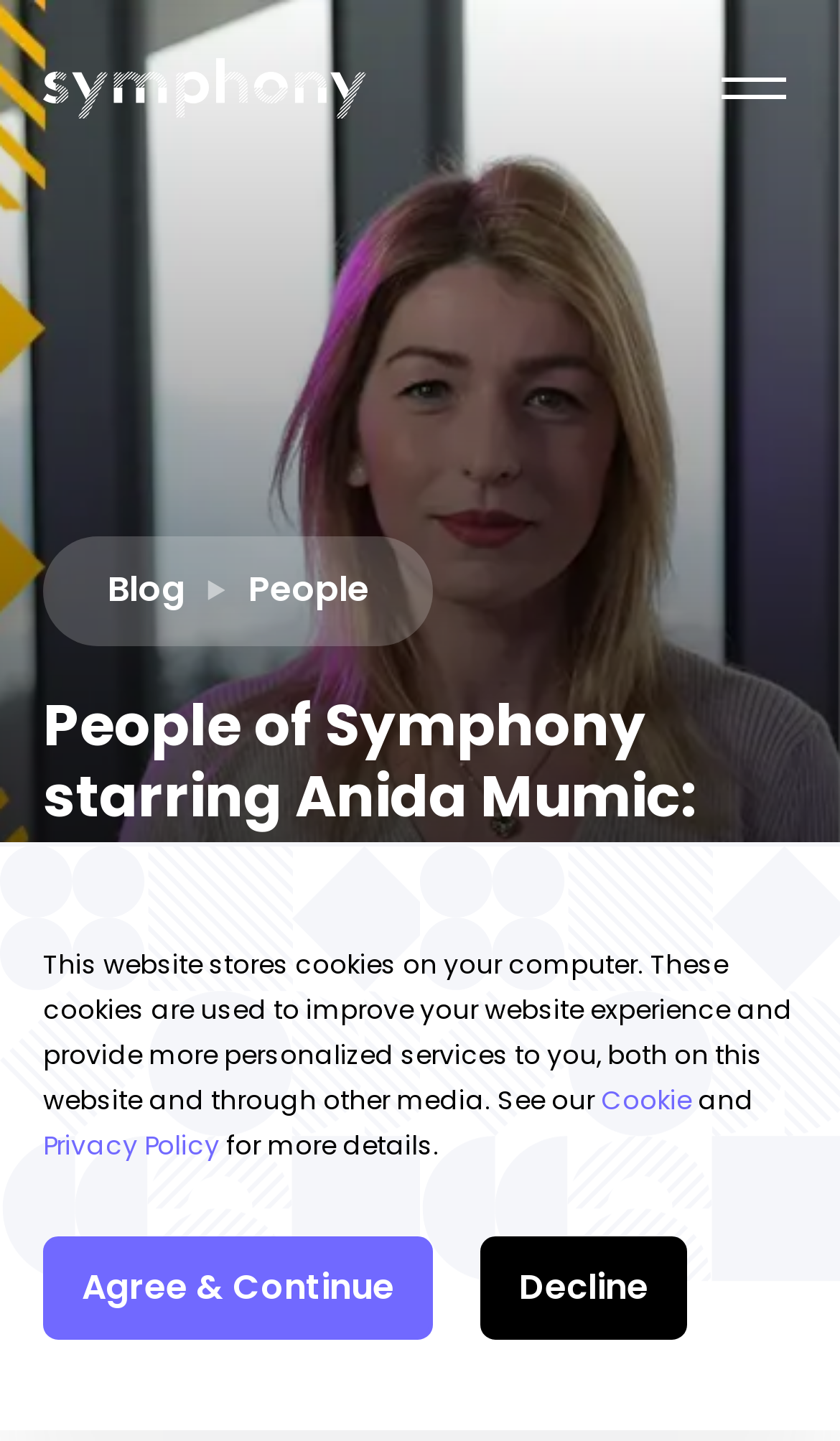What is the name of the company featured on the webpage?
Examine the image and give a concise answer in one word or a short phrase.

Symphony